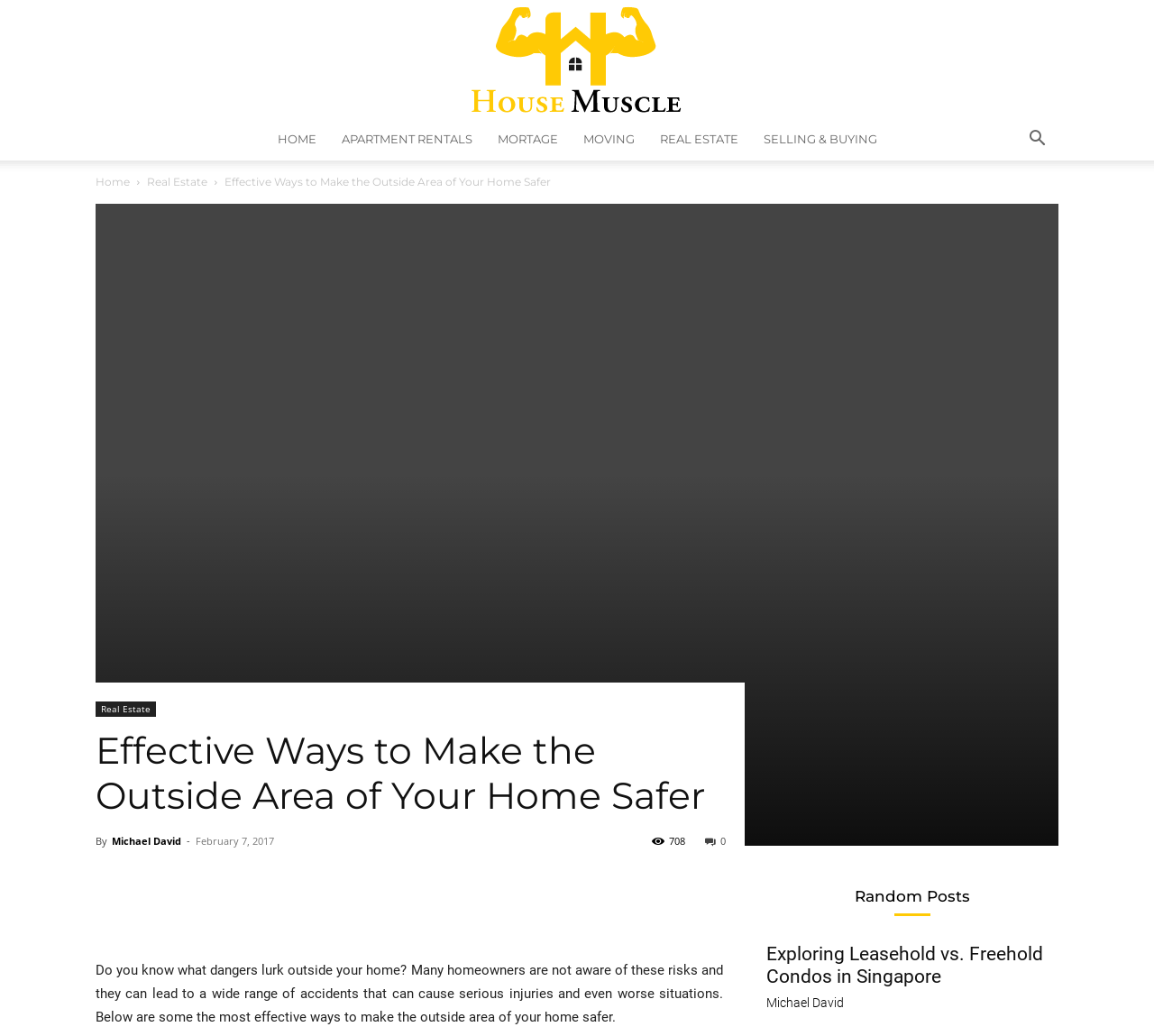Reply to the question below using a single word or brief phrase:
What is the purpose of the button at the top-right corner?

Search